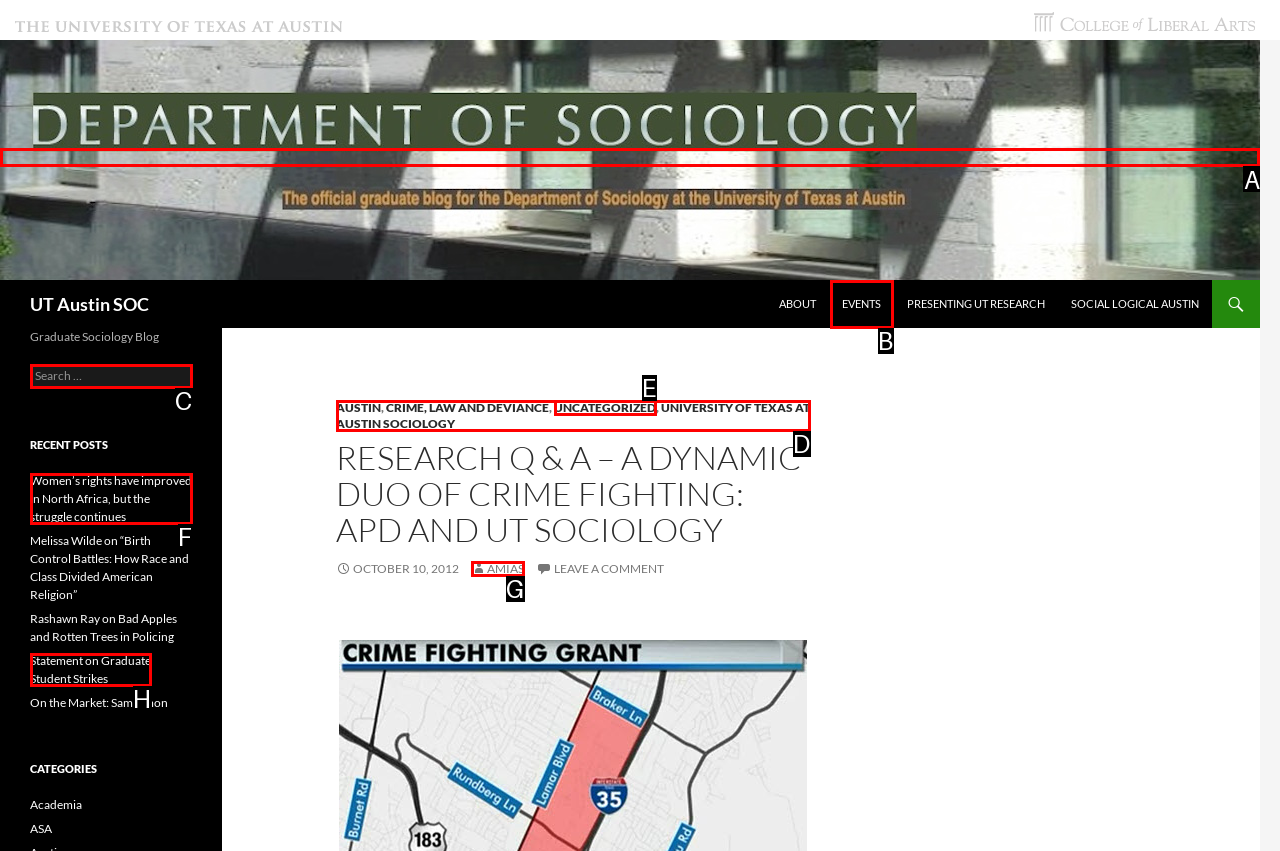Find the option you need to click to complete the following instruction: Go to UT Austin SOC
Answer with the corresponding letter from the choices given directly.

A